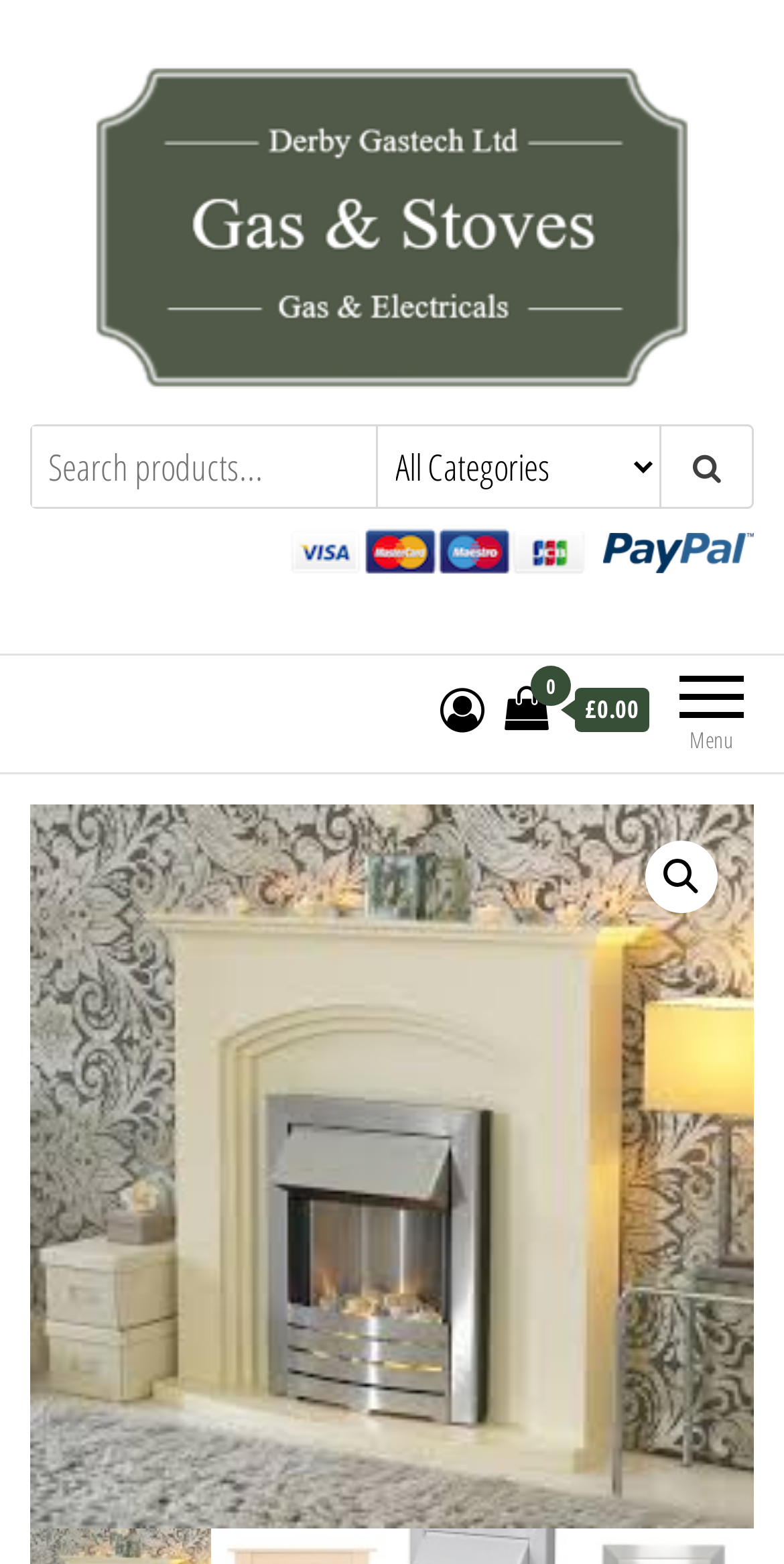Please locate the bounding box coordinates of the region I need to click to follow this instruction: "Search with 🔍".

[0.823, 0.537, 0.915, 0.584]